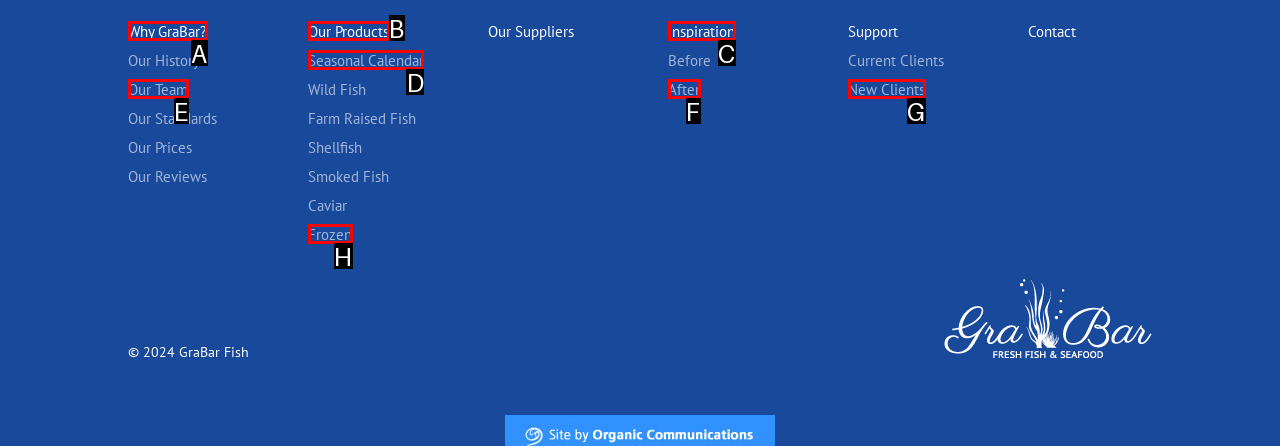Look at the highlighted elements in the screenshot and tell me which letter corresponds to the task: Explore seasonal calendar.

D